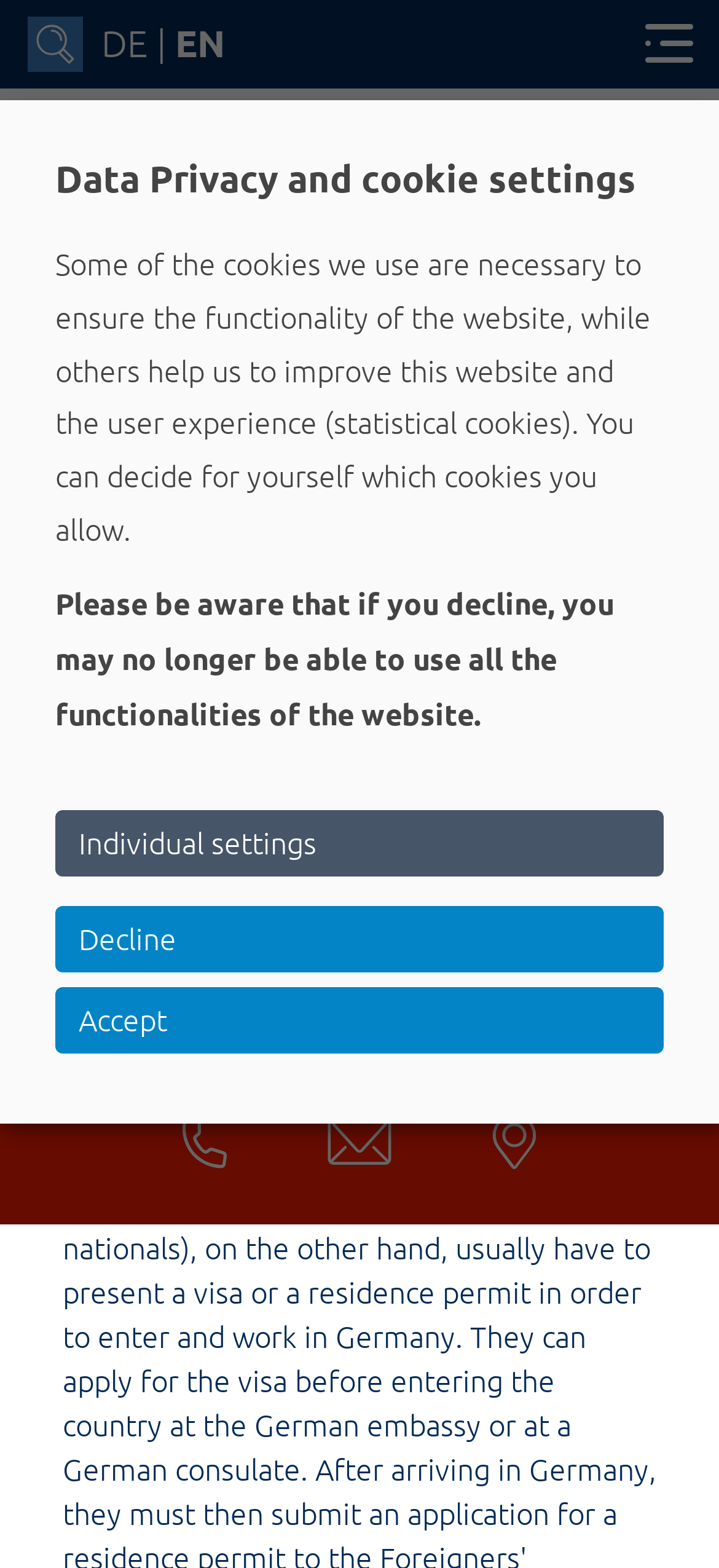What is the main topic of the webpage? Look at the image and give a one-word or short phrase answer.

Visa and Entry